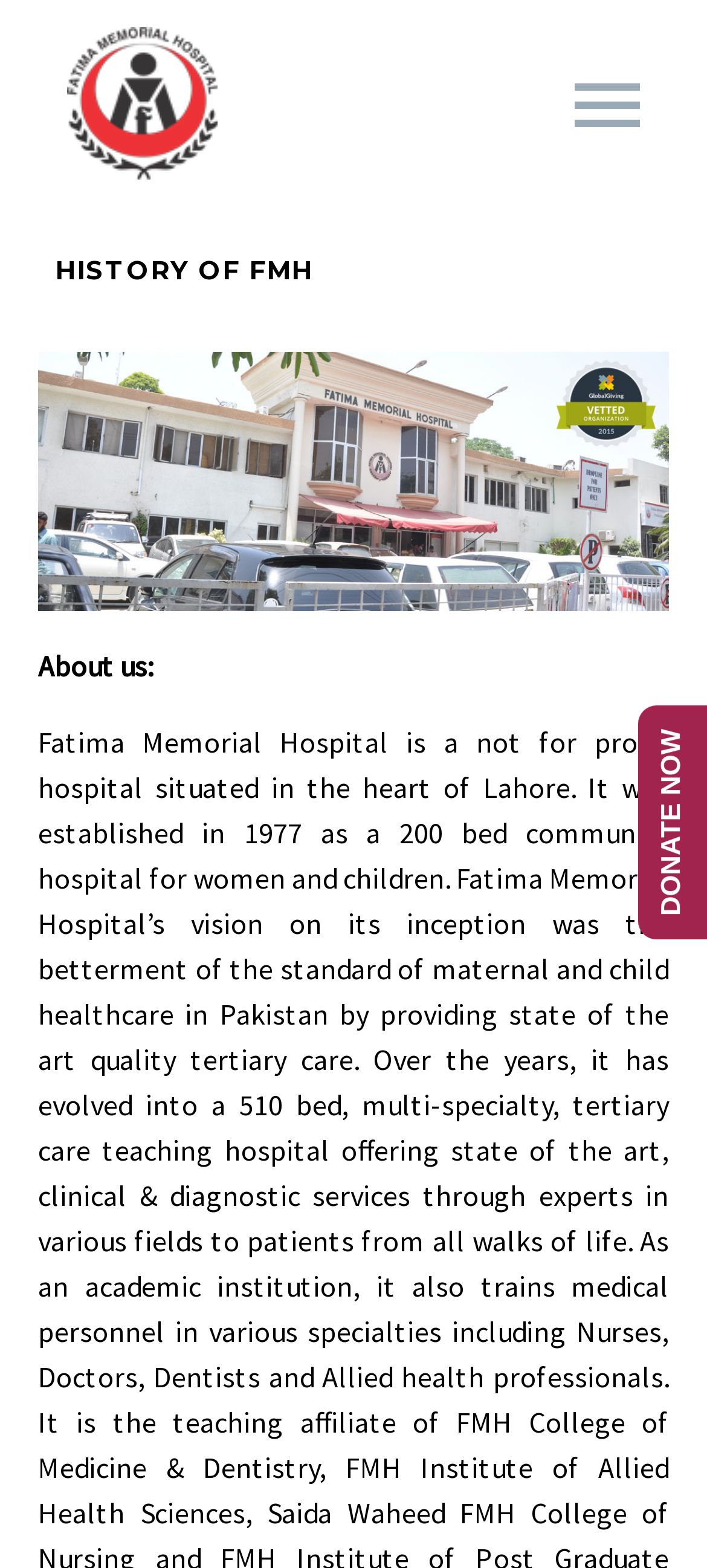What is the function of the textbox at the bottom?
Give a detailed explanation using the information visible in the image.

The textbox at the bottom has a placeholder text 'Search...' and a search button next to it, which suggests that it is used for searching something on the website.